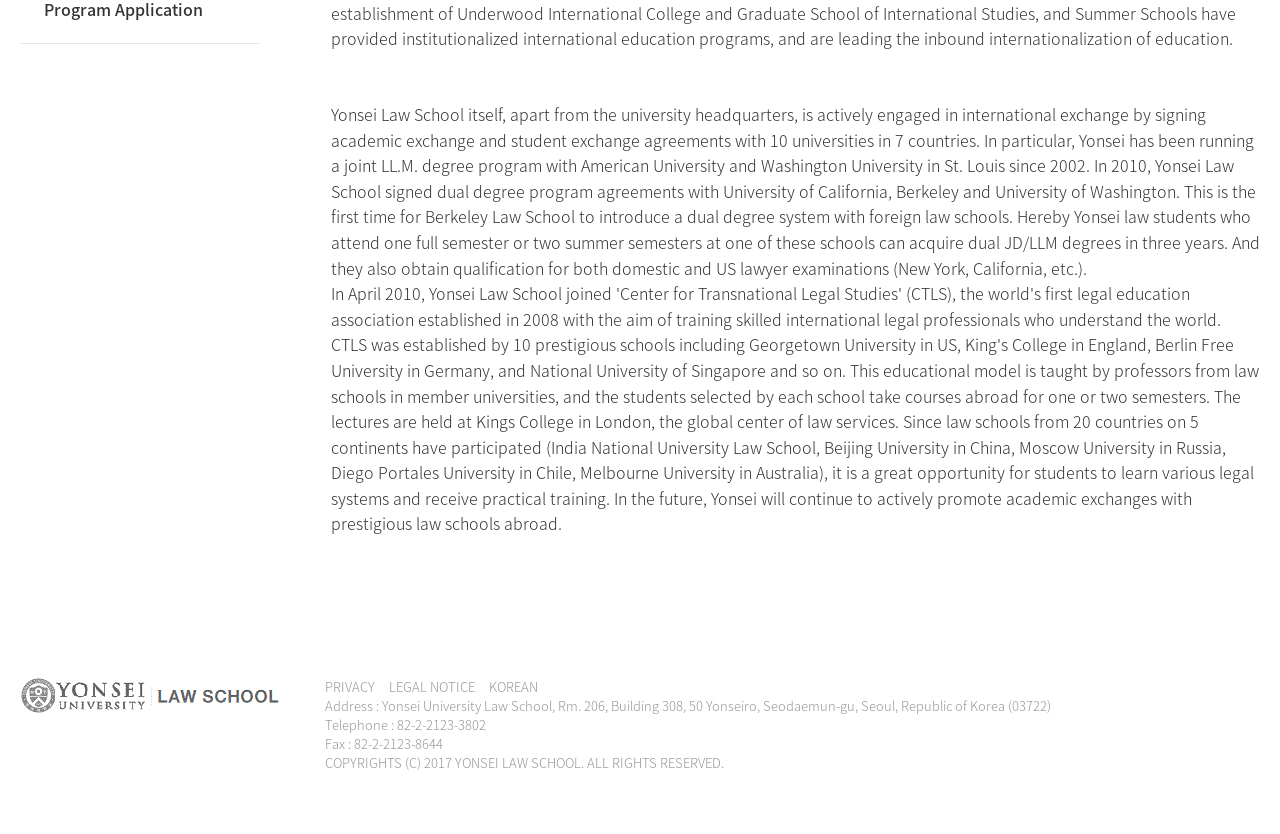Determine the bounding box coordinates for the UI element matching this description: "LEGAL NOTICE".

[0.304, 0.812, 0.371, 0.835]